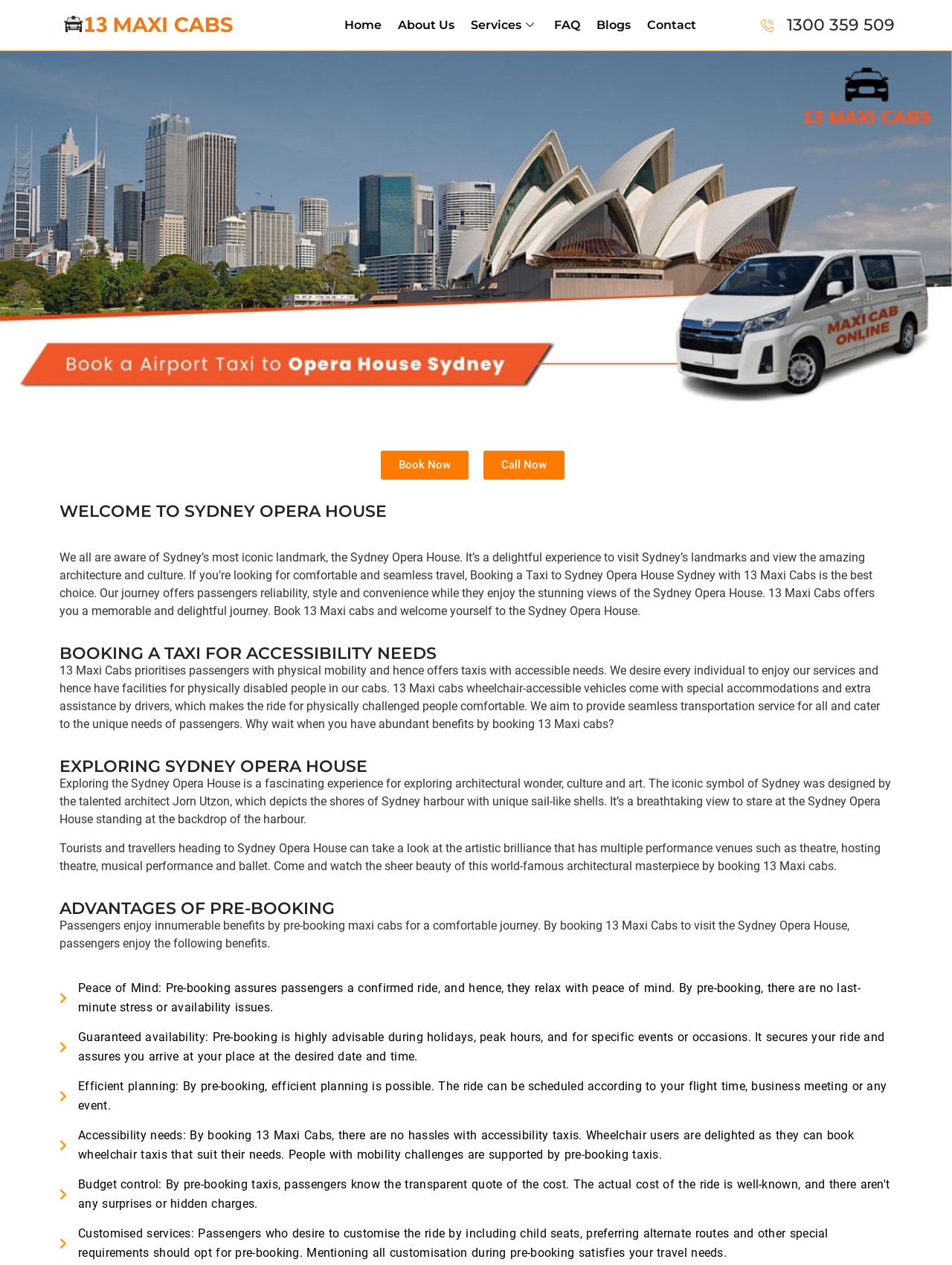Provide a comprehensive description of the webpage.

The webpage is about booking a maxi taxi service for transportation to the Sydney Opera House. At the top, there is a navigation menu with links to "Home", "About Us", "Services", "FAQ", "Blogs", and "Contact". Below the navigation menu, there is a large image of a maxi cab taxi. 

On the left side of the page, there are two prominent buttons, "Book Now" and "Call Now", which allow users to book a taxi or call for a booking. 

The main content of the page is divided into four sections. The first section, "WELCOME TO SYDNEY OPERA HOUSE", provides an introduction to the Sydney Opera House and the benefits of booking a taxi with 13 Maxi Cabs. 

The second section, "BOOKING A TAXI FOR ACCESSIBILITY NEEDS", highlights the company's commitment to providing accessible taxis for passengers with physical mobility needs. 

The third section, "EXPLORING SYDNEY OPERA HOUSE", describes the Sydney Opera House as an architectural wonder and a fascinating experience for tourists and travelers. 

The fourth section, "ADVANTAGES OF PRE-BOOKING", lists the benefits of pre-booking a maxi cab, including peace of mind, guaranteed availability, efficient planning, accessibility needs, and customized services.